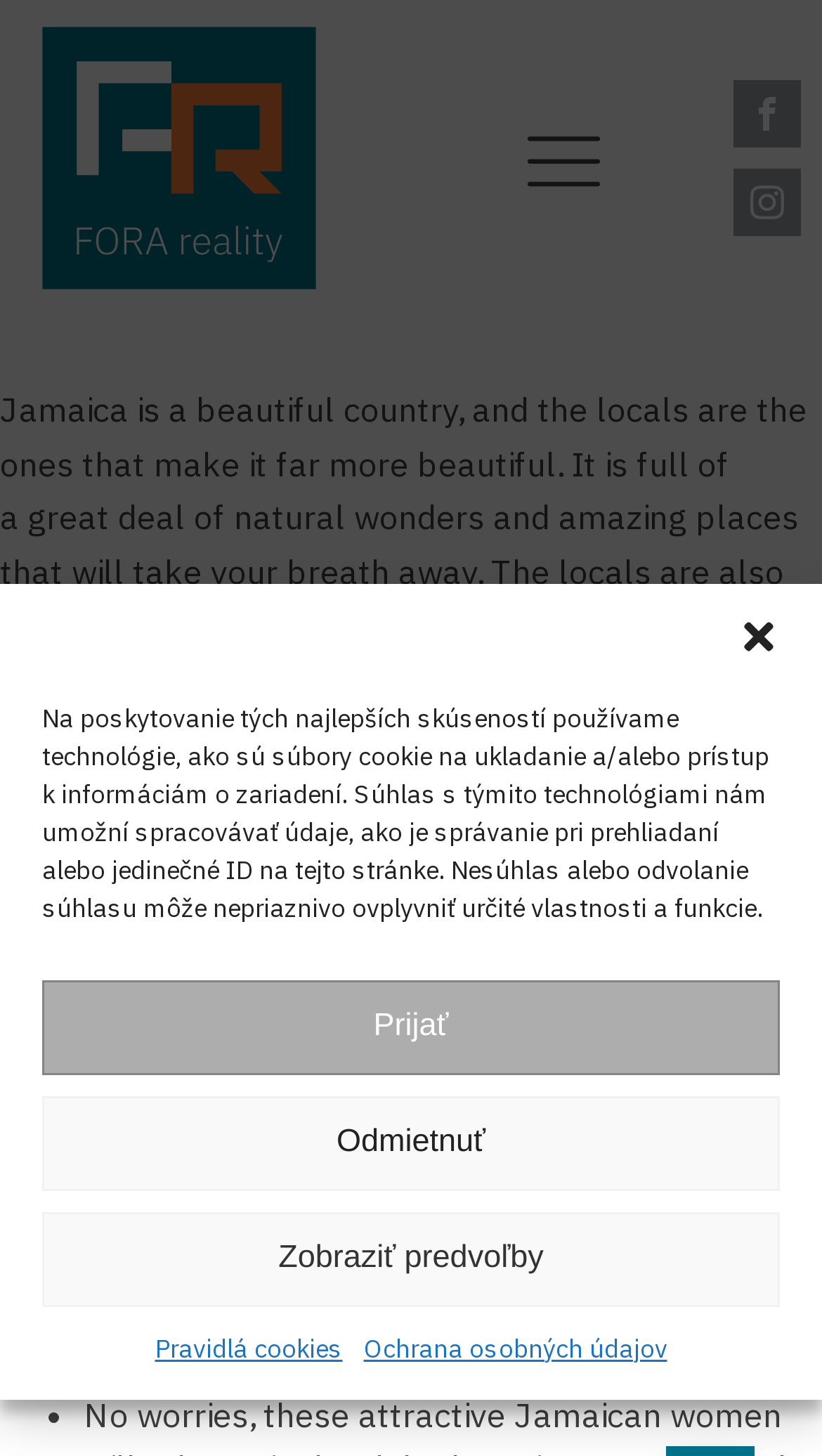What is the topic of the text below the dialog?
Using the image, elaborate on the answer with as much detail as possible.

The text below the dialog starts with 'Surprising Information About Jamaican Girls Revealed' which indicates that the topic of the text is related to Jamaican girls, possibly discussing some interesting or surprising facts about them.